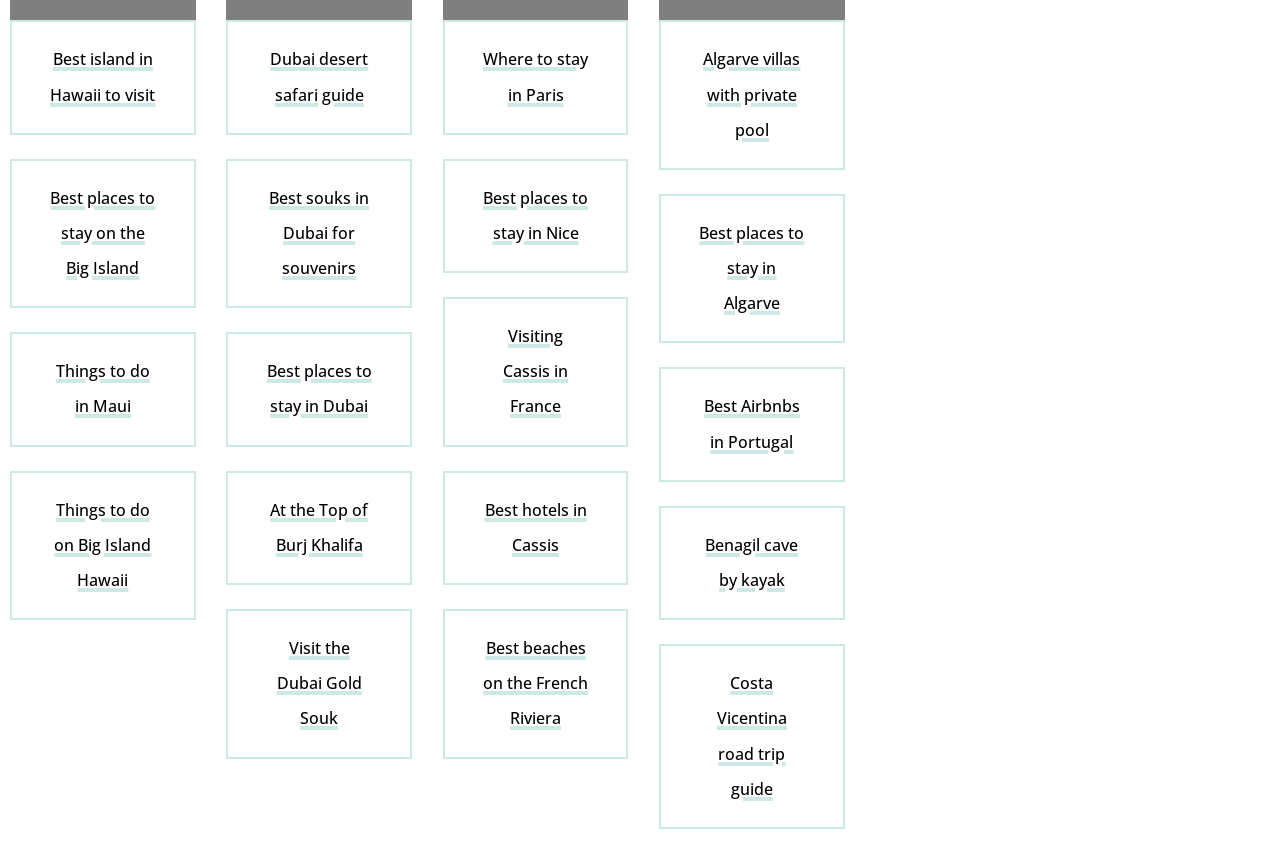What is the first activity mentioned in Portugal?
Based on the image, respond with a single word or phrase.

Algarve villas with private pool